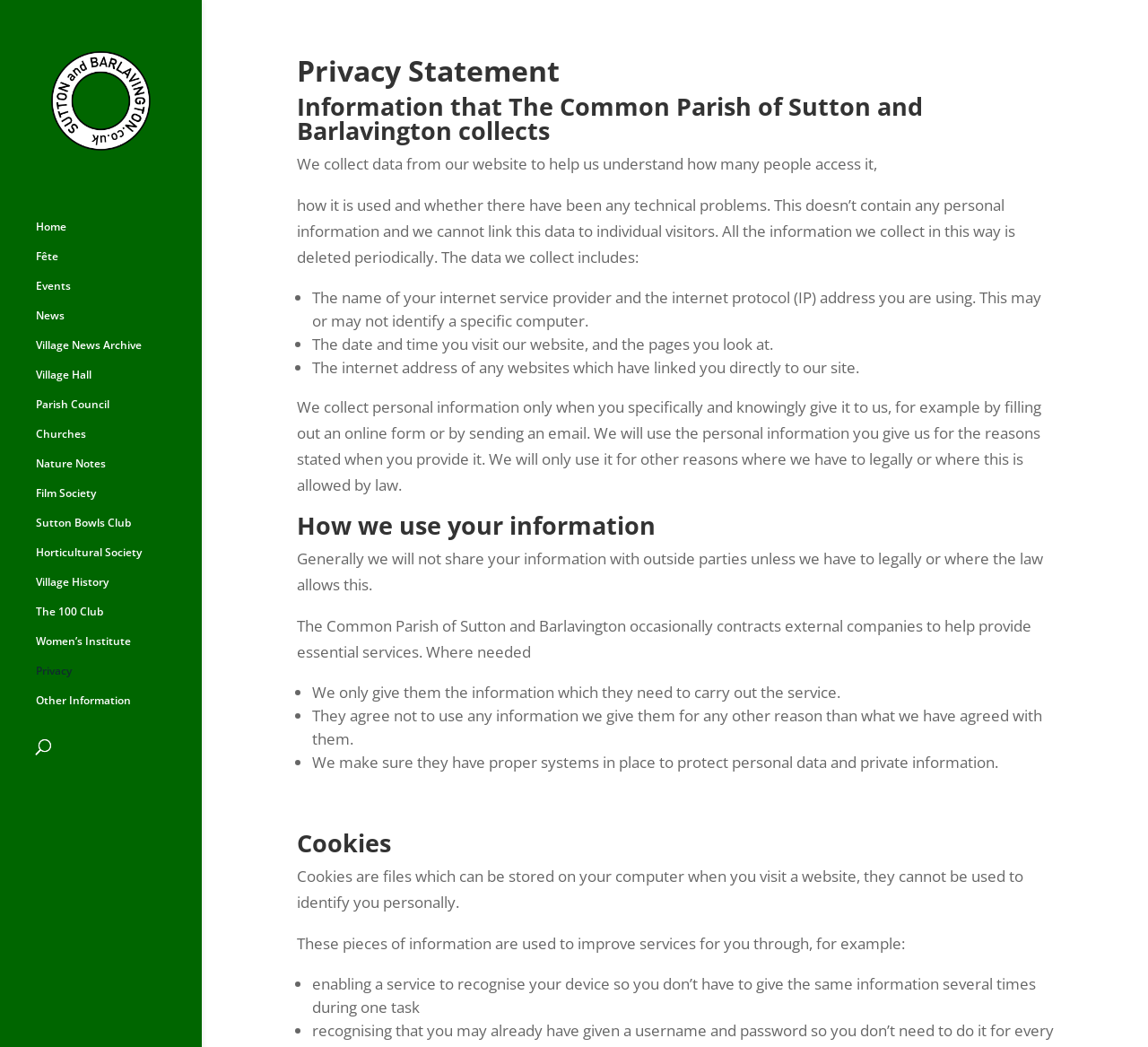Provide the bounding box coordinates of the section that needs to be clicked to accomplish the following instruction: "Click the 'Village News Archive' link."

[0.031, 0.27, 0.176, 0.298]